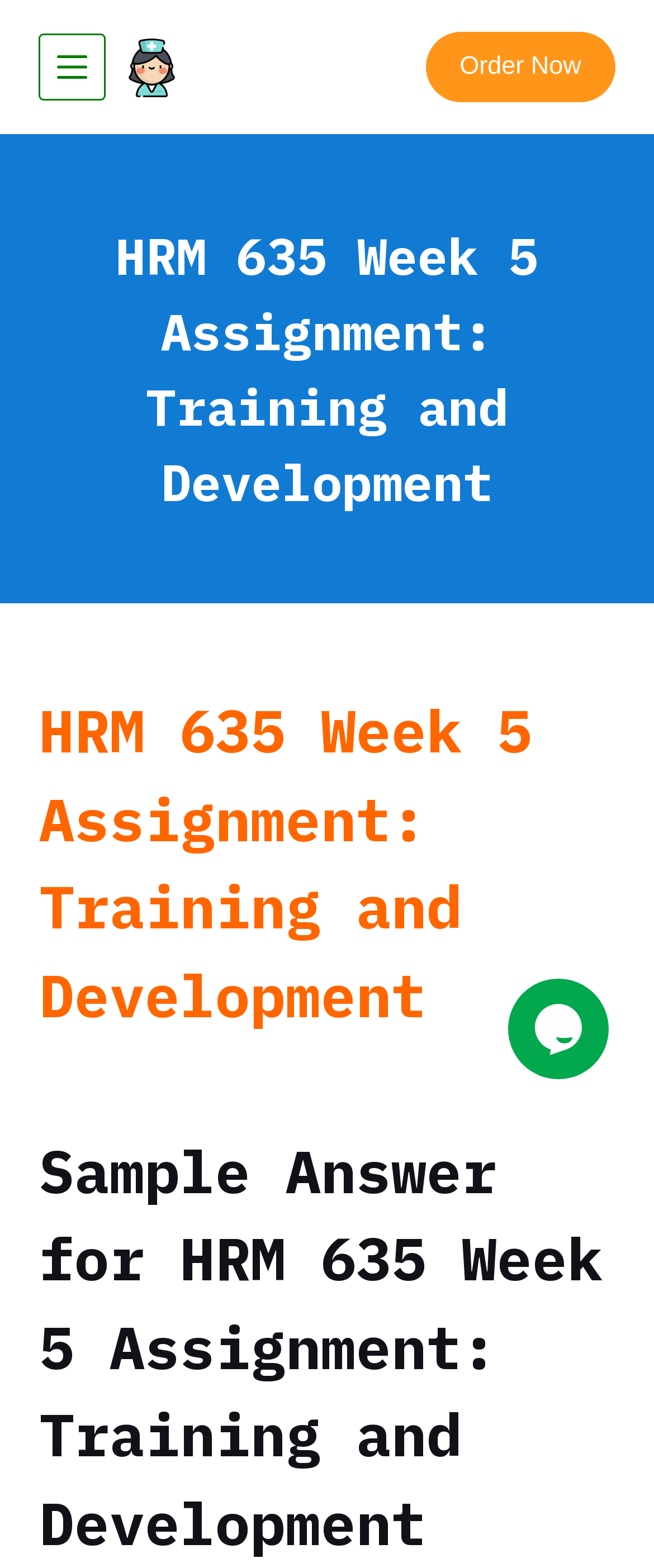Analyze the image and give a detailed response to the question:
What is the purpose of the button?

I inferred the purpose of the button by looking at its text content, which is 'Menu', suggesting that it is used to navigate or access other parts of the website.